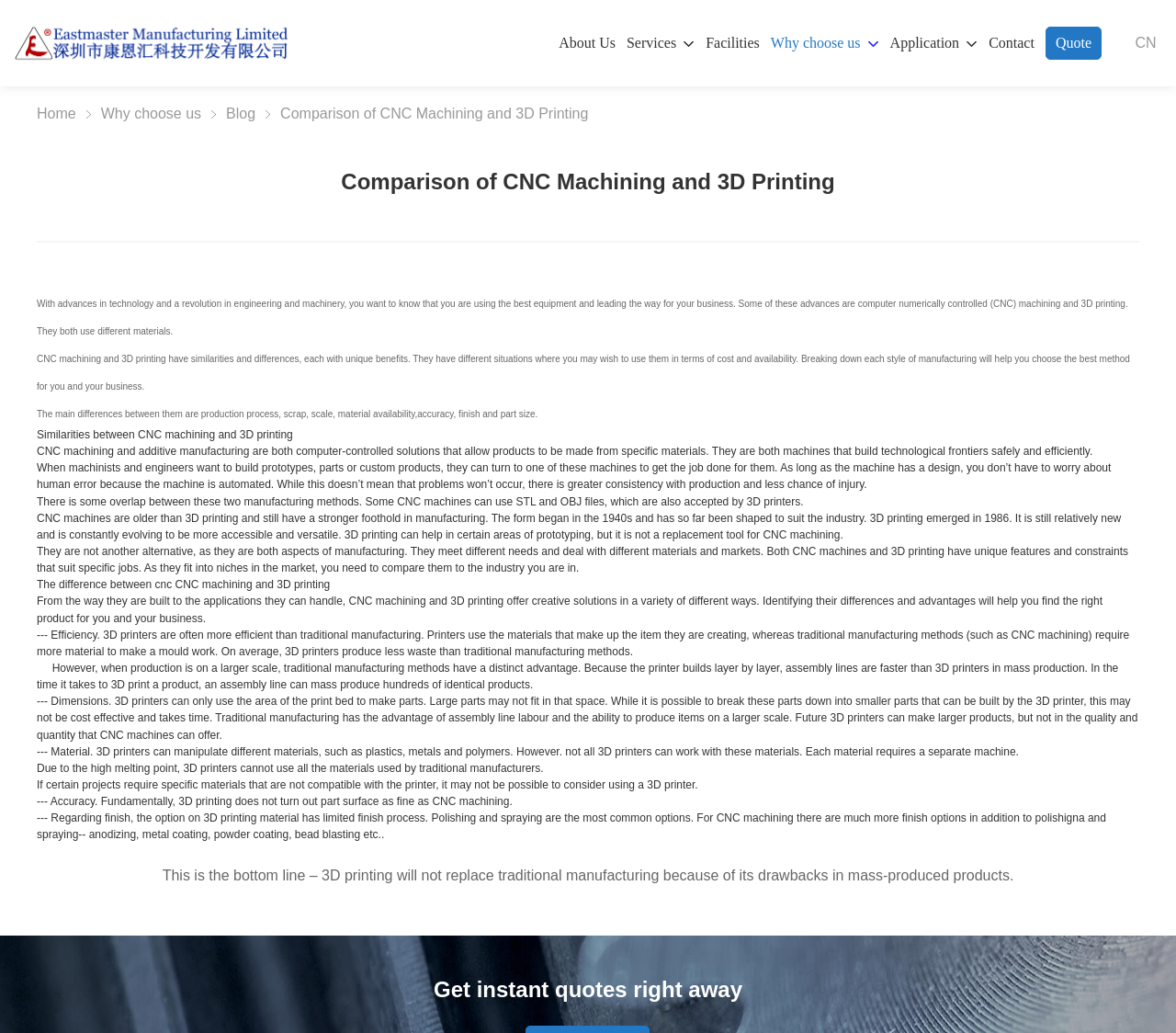Identify the primary heading of the webpage and provide its text.

Comparison of CNC Machining and 3D Printing